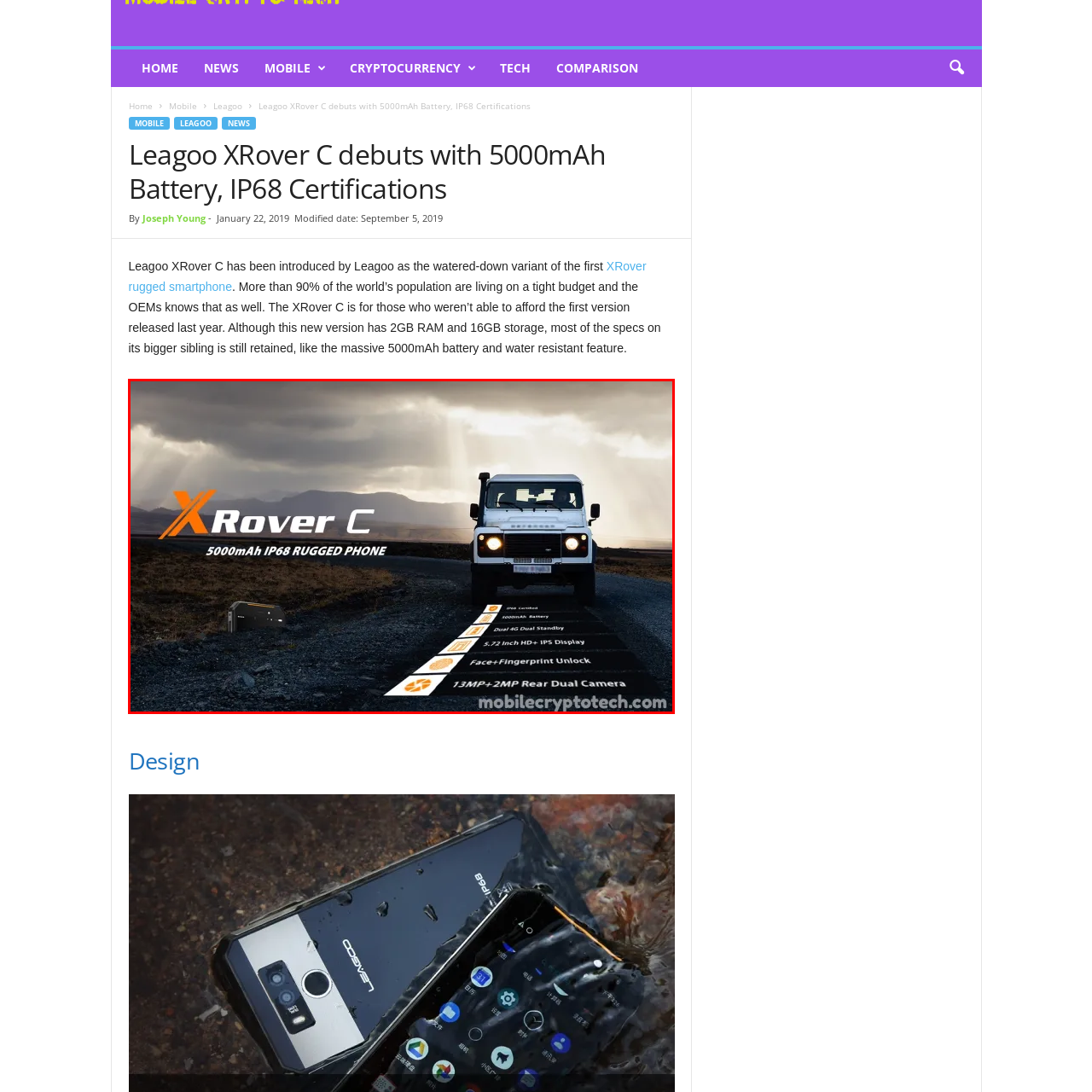Generate a detailed caption for the content inside the red bounding box.

The image showcases the Leagoo XRover C, a rugged smartphone designed for durability and performance in challenging environments. Prominently featured is the striking black and orange design of the phone, highlighting its notable attributes such as a 5000mAh battery, IP68 water and dust resistance, and a 5.72-inch HD+ IPS display. 

In the background, a robust white vehicle traverses a rugged landscape, symbolizing adventure and resilience. The phone's specifications are clearly displayed alongside it, emphasizing features like Face and Fingerprint unlock, a dual camera setup with a 13MP + 2MP configuration, and a standby time supported by its powerful battery. This image effectively communicates the XRover C's appeal to users seeking a reliable device for outdoor activities while maintaining modern smartphone capabilities.